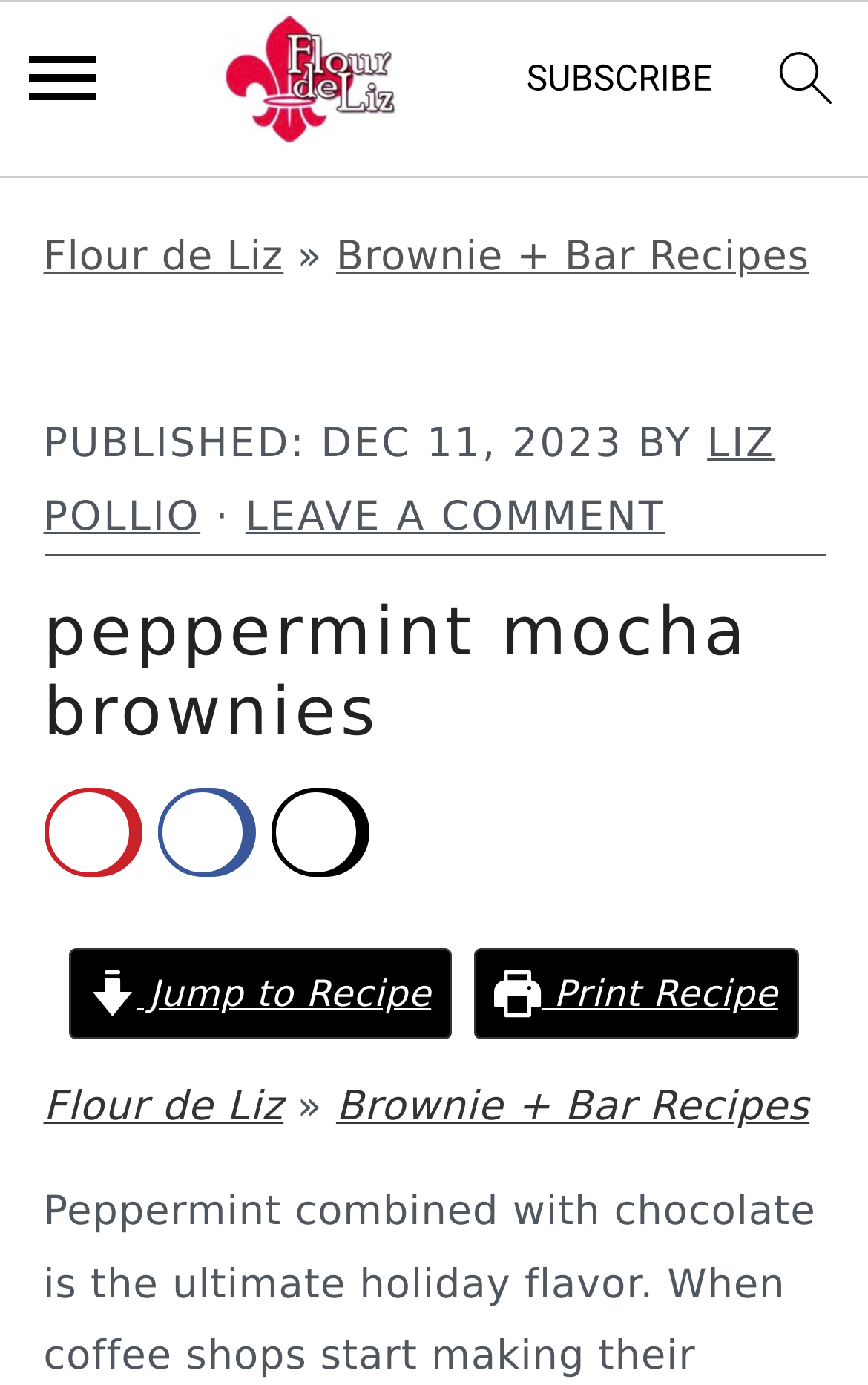Locate the UI element described by Brownie + Bar Recipes and provide its bounding box coordinates. Use the format (top-left x, top-left y, bottom-right x, bottom-right y) with all values as floating point numbers between 0 and 1.

[0.387, 0.782, 0.933, 0.816]